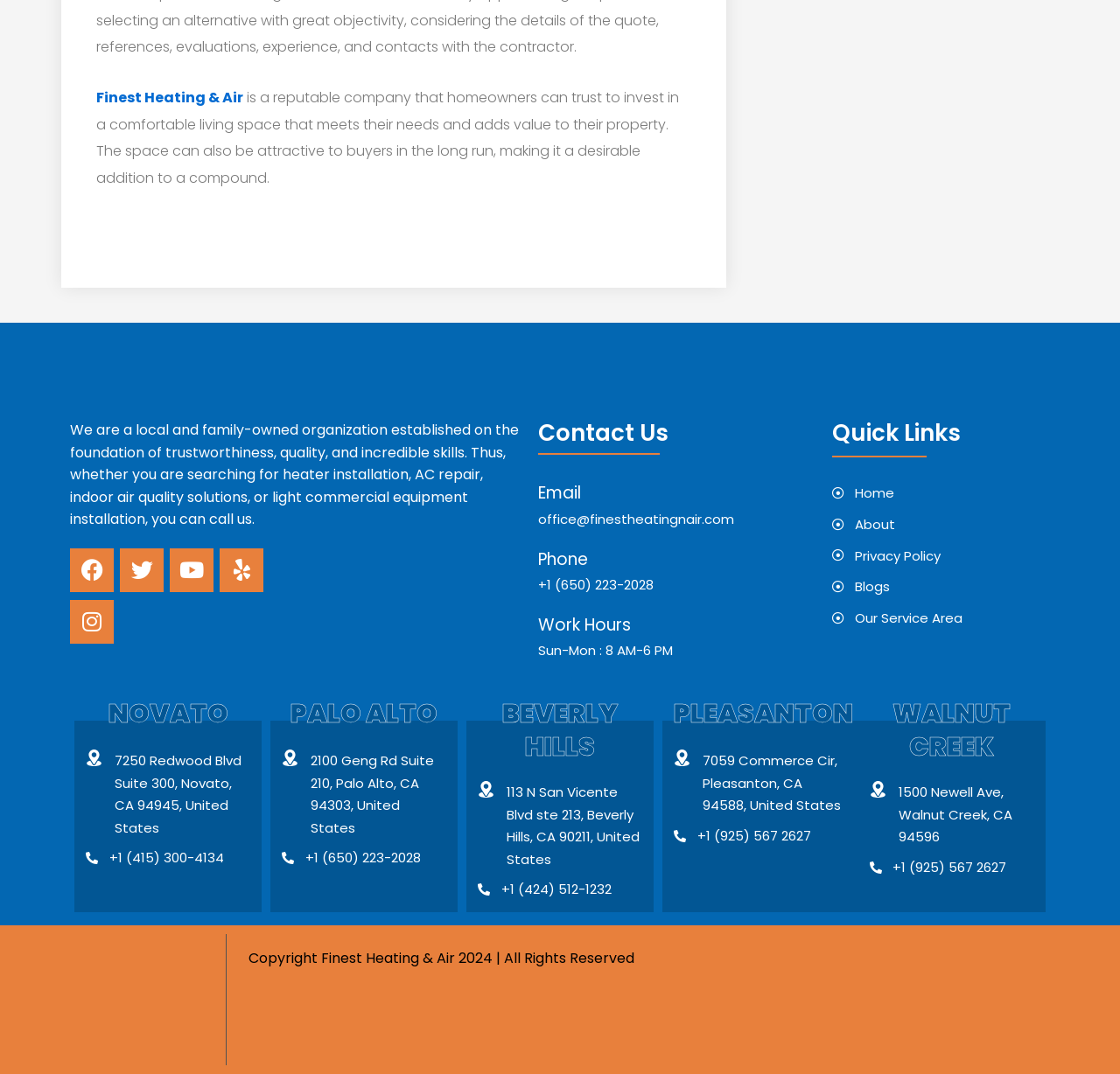Use a single word or phrase to answer the question:
What is the phone number for the Novato location?

+1 (415) 300-4134